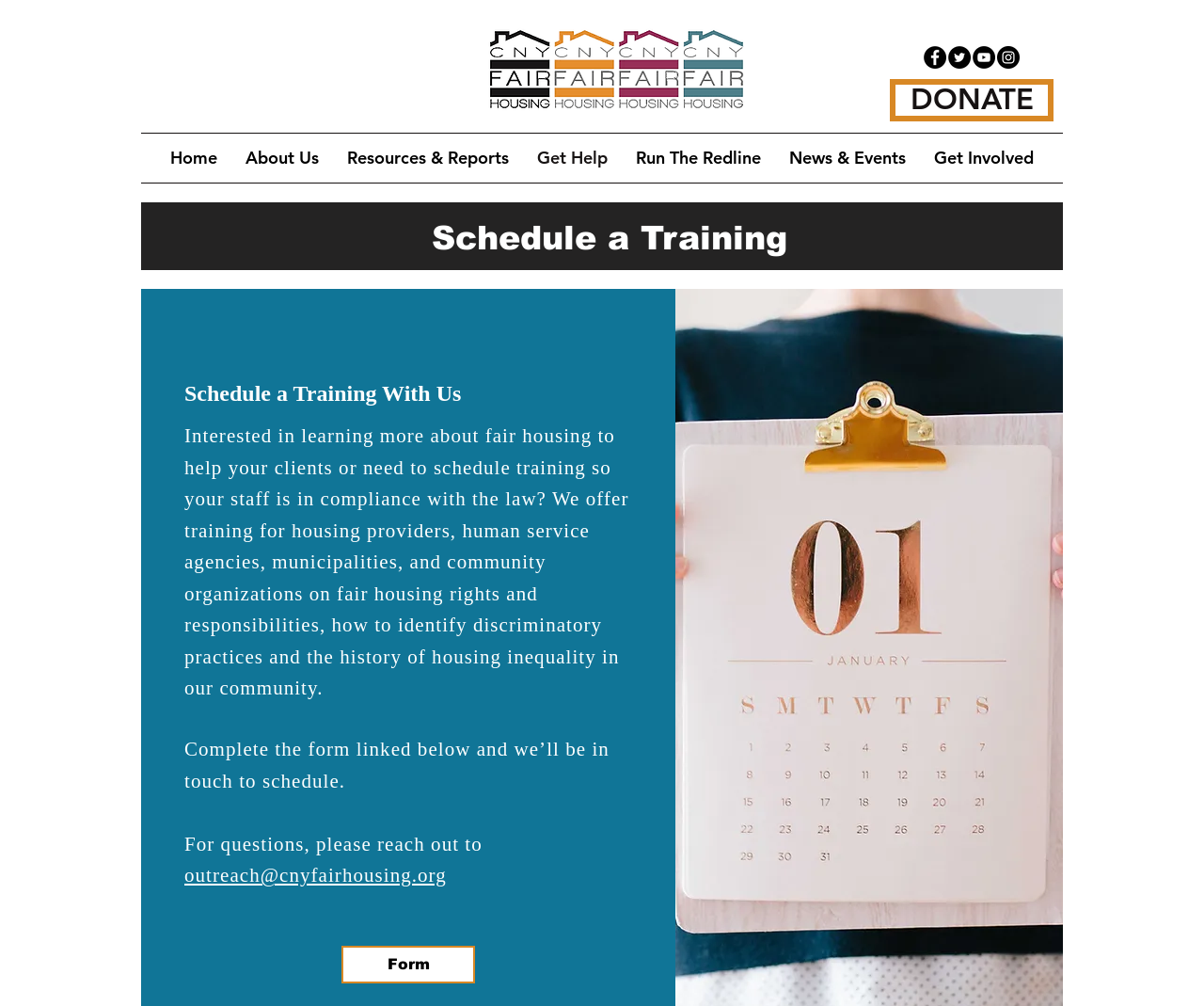How can I schedule a training?
Examine the image and provide an in-depth answer to the question.

I found the instructions for scheduling a training by reading the StaticText element with ID 489. The text says 'Complete the form linked below and we’ll be in touch to schedule.' which implies that I need to fill out a form to schedule a training.